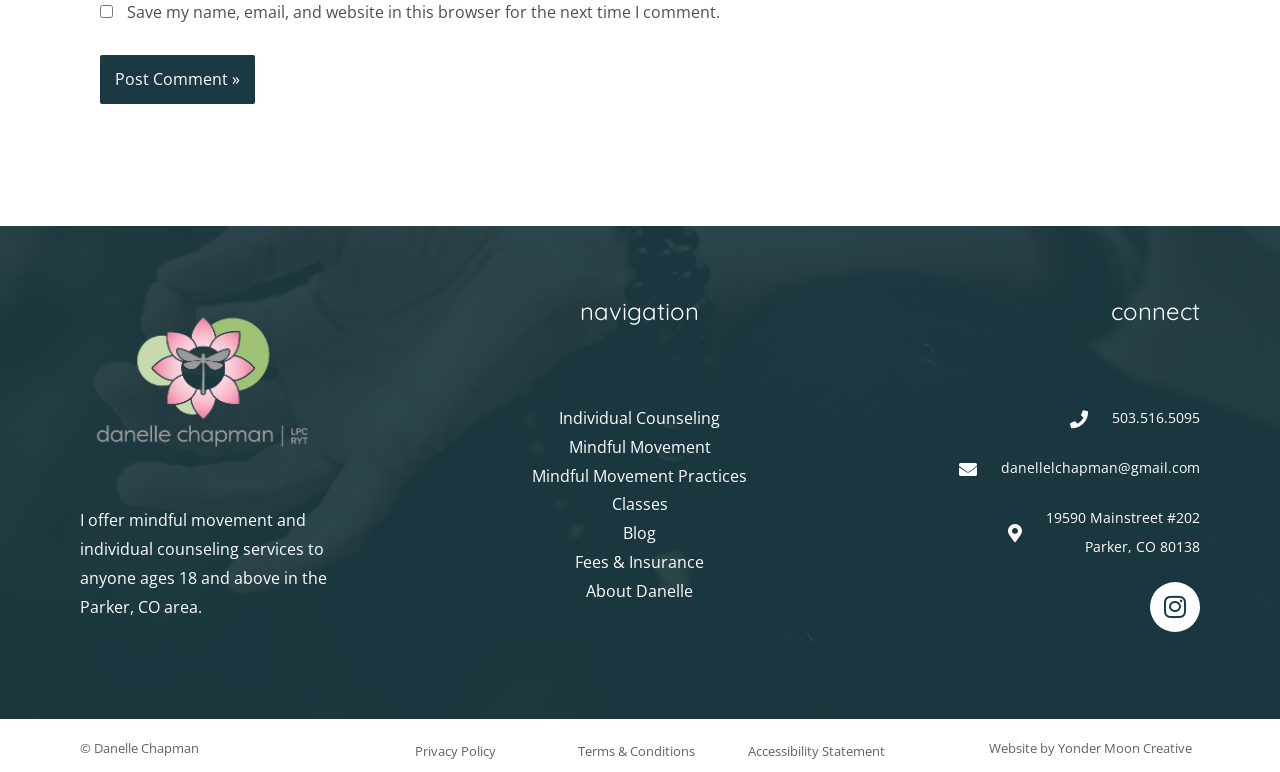Identify the bounding box coordinates for the UI element mentioned here: "Mindful Movement Practices". Provide the coordinates as four float values between 0 and 1, i.e., [left, top, right, bottom].

[0.359, 0.598, 0.641, 0.635]